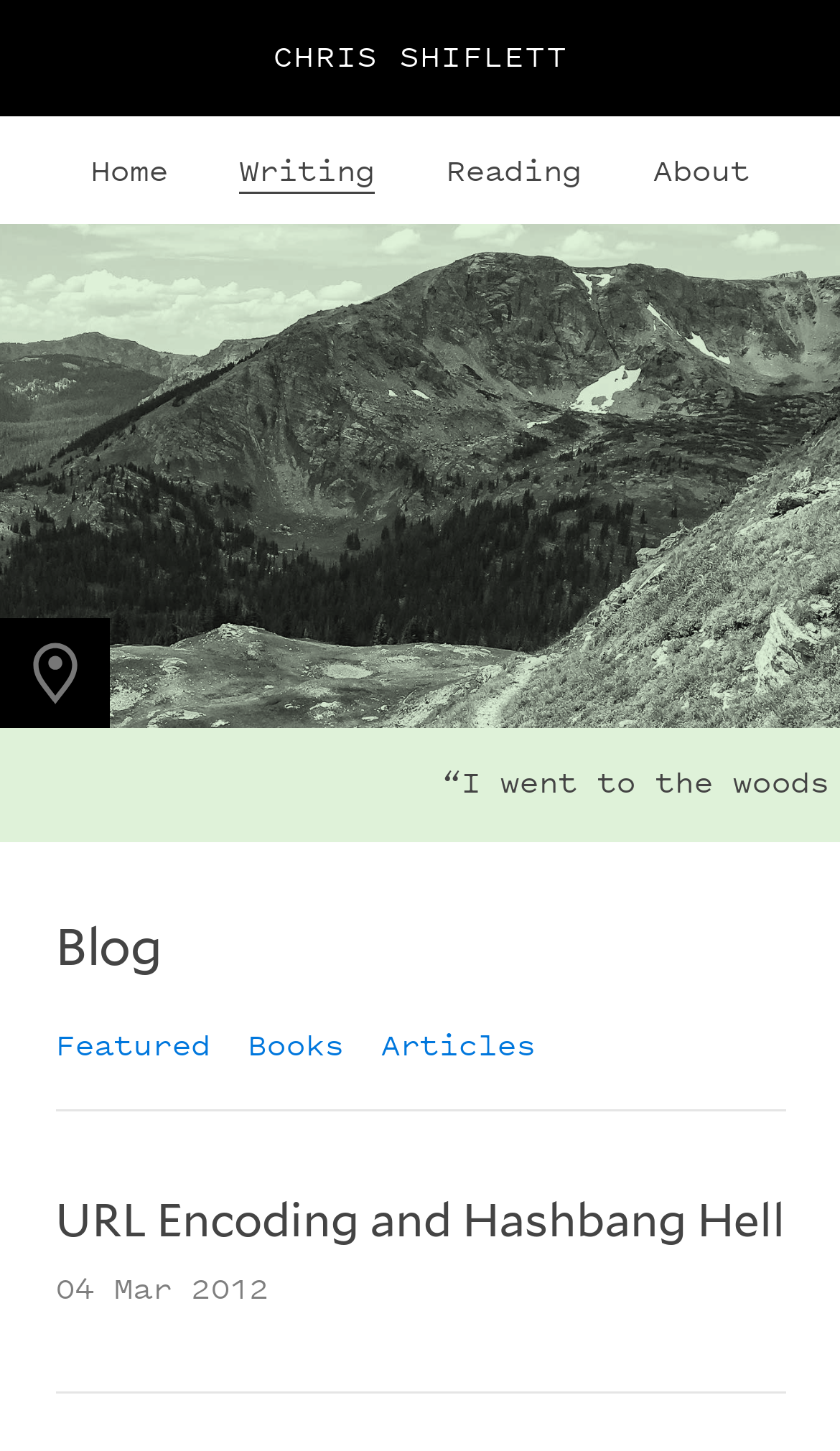Identify the bounding box coordinates of the clickable region to carry out the given instruction: "view blog".

[0.065, 0.629, 0.935, 0.676]